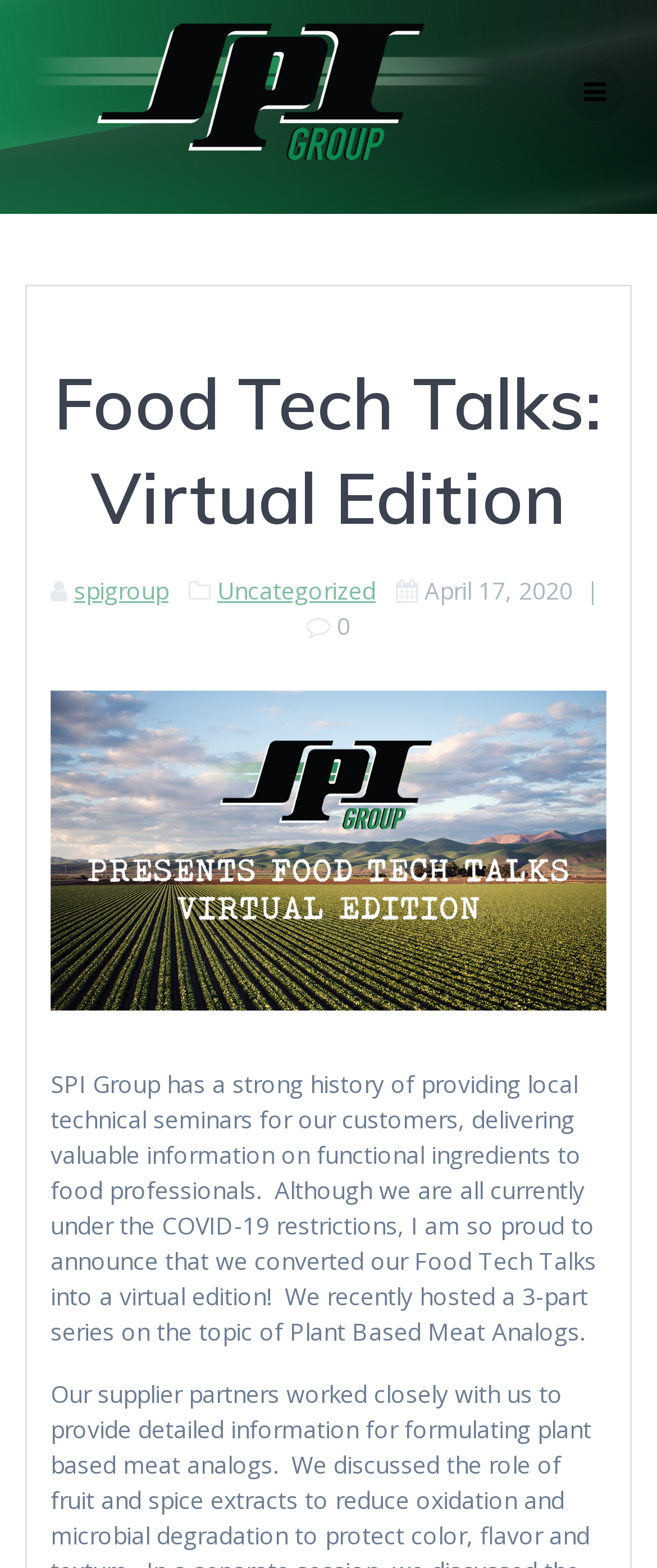Generate a detailed explanation of the webpage's features and information.

The webpage is about Food Tech Talks: Virtual Edition, organized by SPI Group. At the top left, there is a link to SPI Group accompanied by an image with the same name. On the top right, there is a small icon represented by a Unicode character. 

Below the top section, there is a prominent heading that reads "Food Tech Talks: Virtual Edition". Underneath the heading, there are three links: "spigroup", "Uncategorized", and a date "April 17, 2020", which are positioned from left to right. 

The main content of the webpage is a paragraph of text that describes SPI Group's history of providing technical seminars and their recent conversion of Food Tech Talks into a virtual edition, specifically a 3-part series on Plant Based Meat Analogs. This text is located below the links and takes up most of the page.